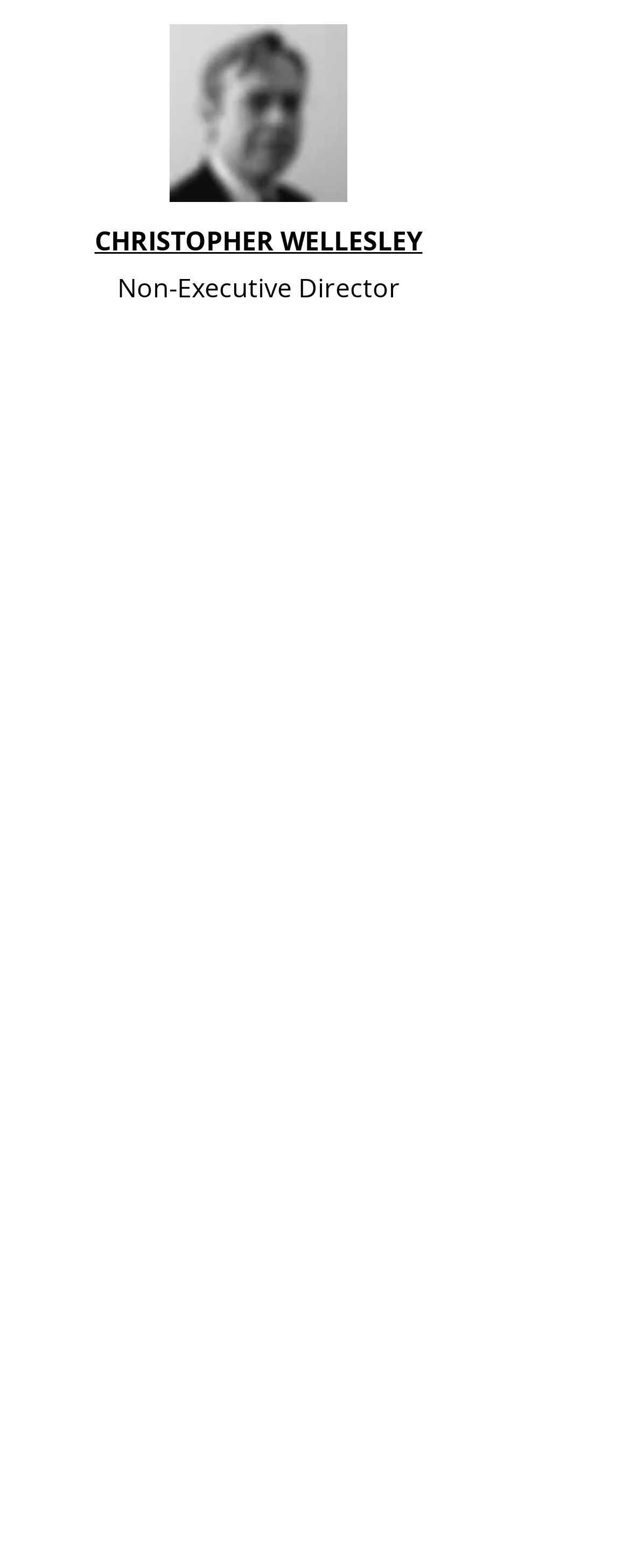What is the phone number of GSTEchnologies?
Answer the question with a single word or phrase, referring to the image.

+61 8 6189 8531